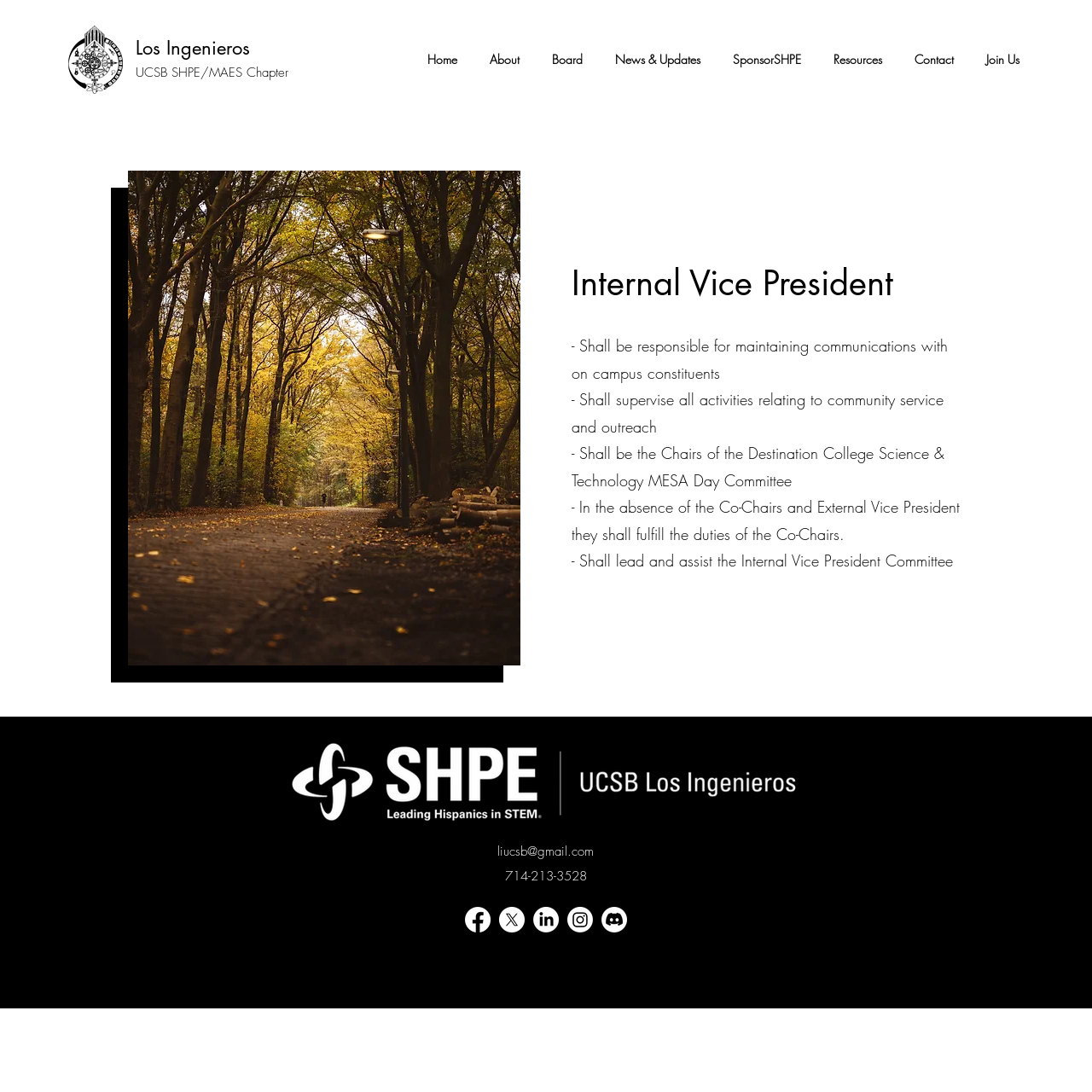What is the role of the Internal Vice President?
Please provide an in-depth and detailed response to the question.

I found the answer by reading the text elements under the 'Internal Vice President' heading, which describe the responsibilities of the role, including maintaining communications with on-campus constituents and supervising activities related to community service and outreach.